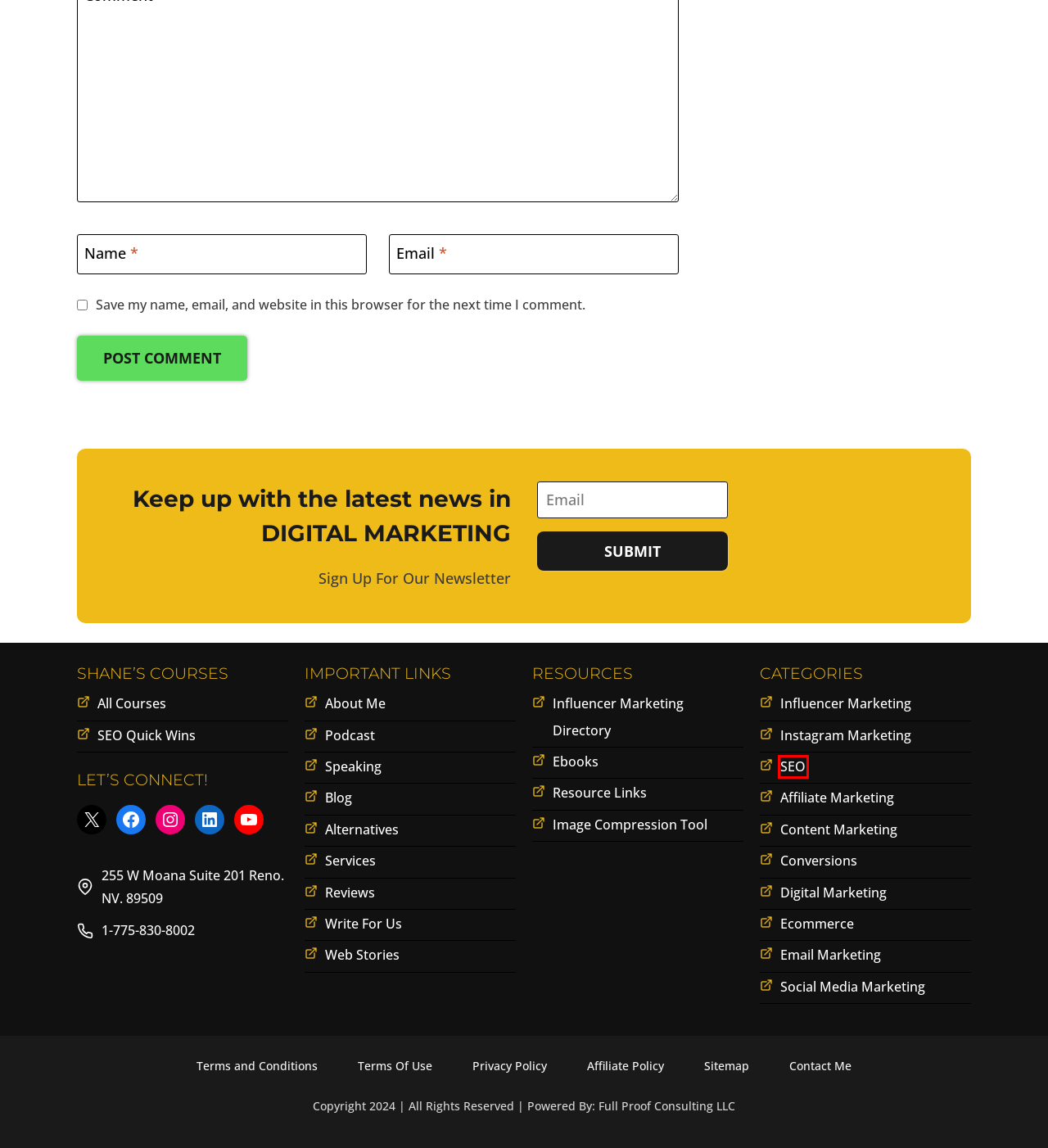Consider the screenshot of a webpage with a red bounding box around an element. Select the webpage description that best corresponds to the new page after clicking the element inside the red bounding box. Here are the candidates:
A. Digital Marketing Articles | Shane Barker
B. Terms and Conditions | Shane Barker
C. Influencer Marketing Directory | Tools & Agencies You Need
D. ecommerce Articles | Shane Barker
E. SEO Articles | Shane Barker
F. Reviews Archives | Shane Barker
G. Best Software Alternatives
H. Privacy Policy | Shane Barker

E